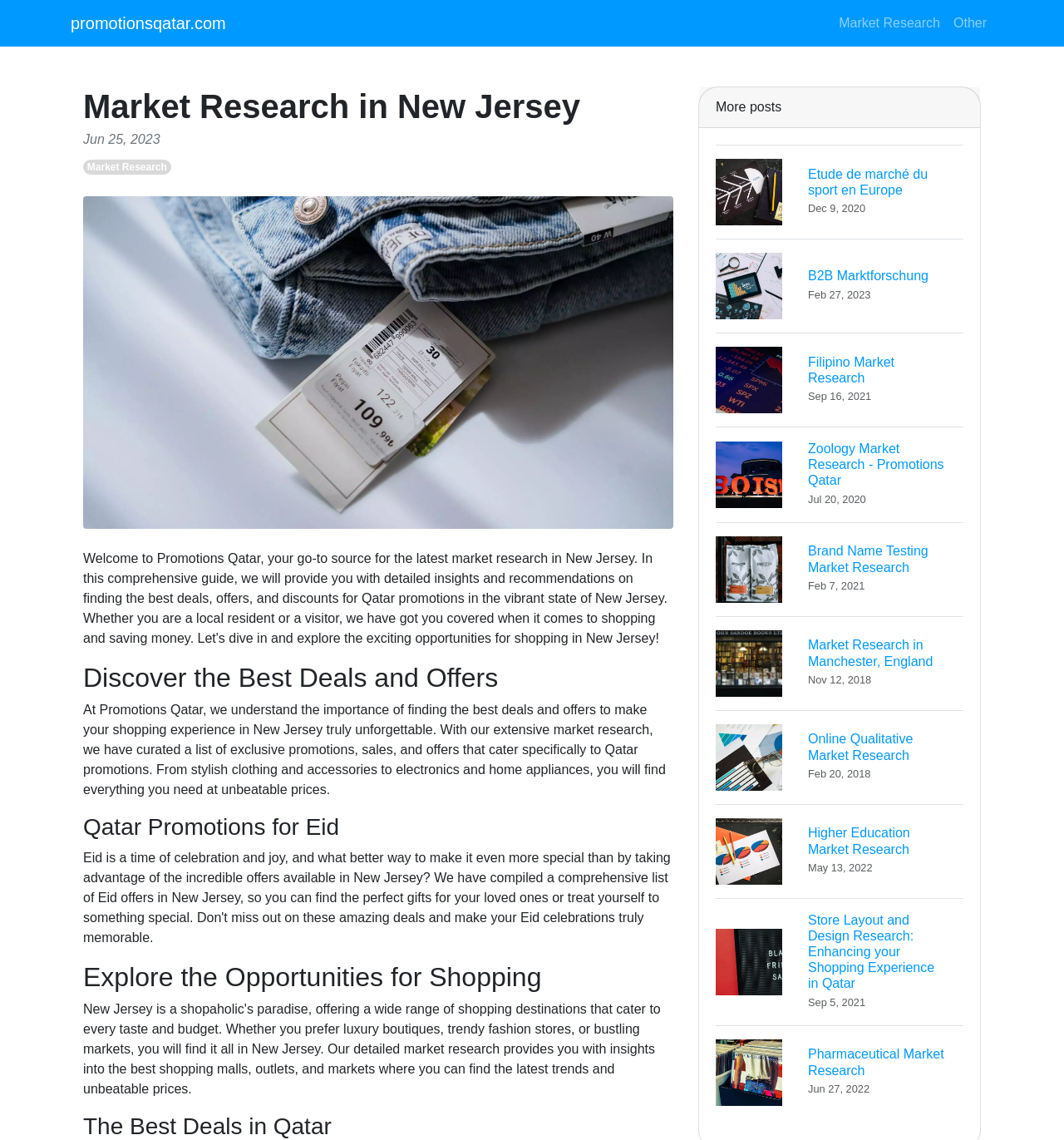Find the bounding box coordinates of the area to click in order to follow the instruction: "Click on the 'More posts' link".

[0.673, 0.088, 0.734, 0.1]